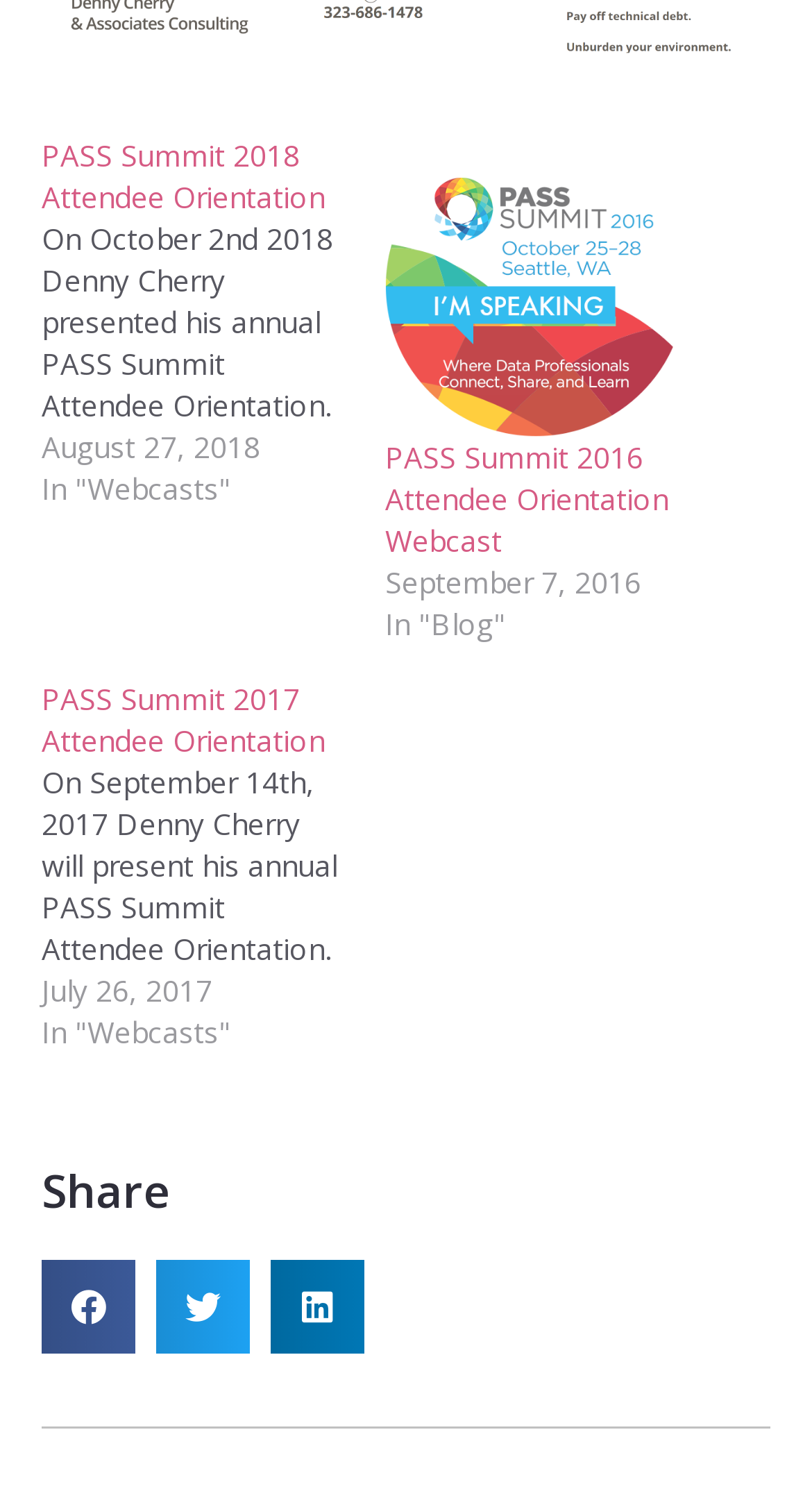Please determine the bounding box coordinates of the section I need to click to accomplish this instruction: "Click on PASS Summit 2017 Attendee Orientation".

[0.051, 0.451, 0.474, 0.7]